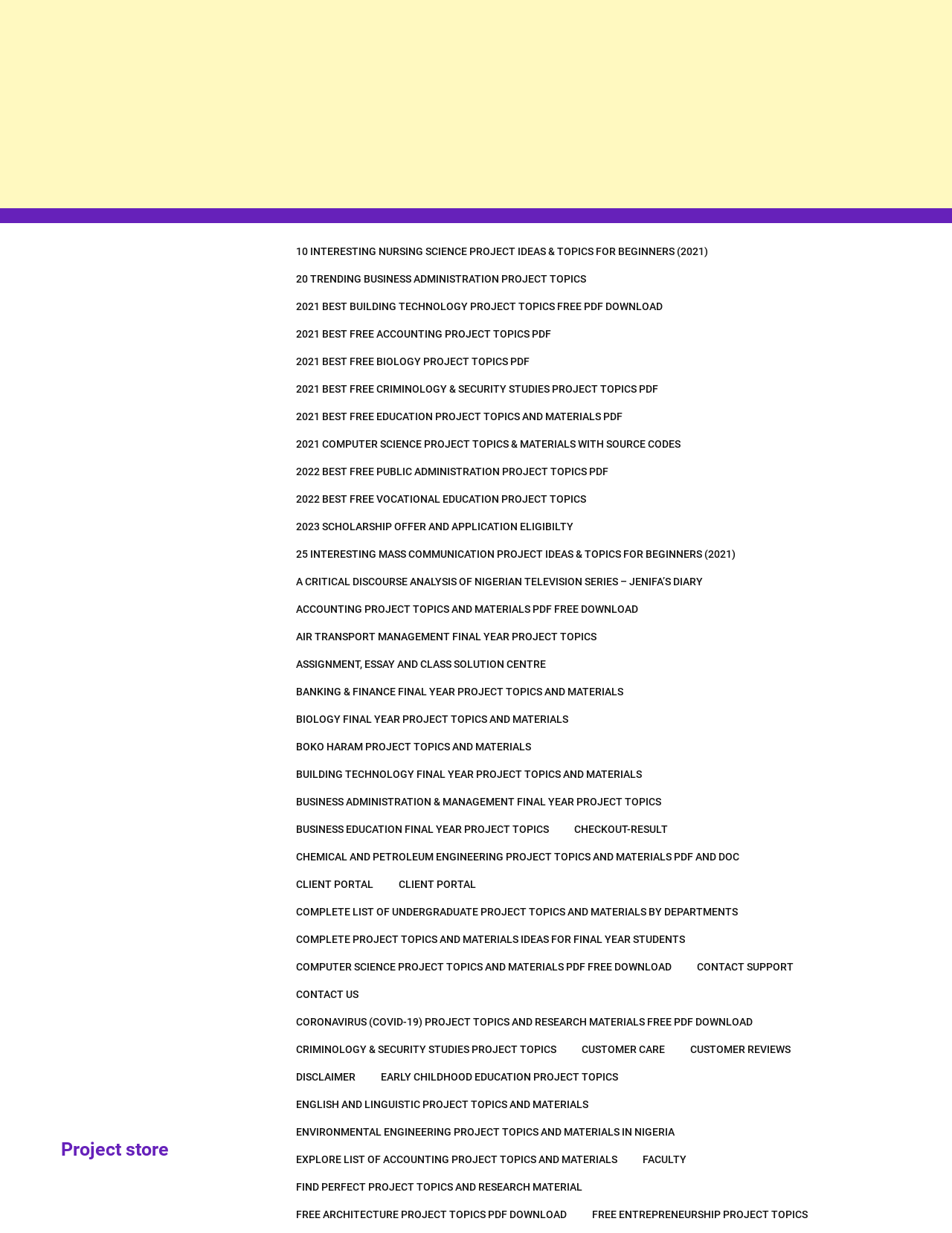Please identify the bounding box coordinates of the area that needs to be clicked to follow this instruction: "Click on '10 INTERESTING NURSING SCIENCE PROJECT IDEAS & TOPICS FOR BEGINNERS (2021)'".

[0.299, 0.193, 0.755, 0.215]